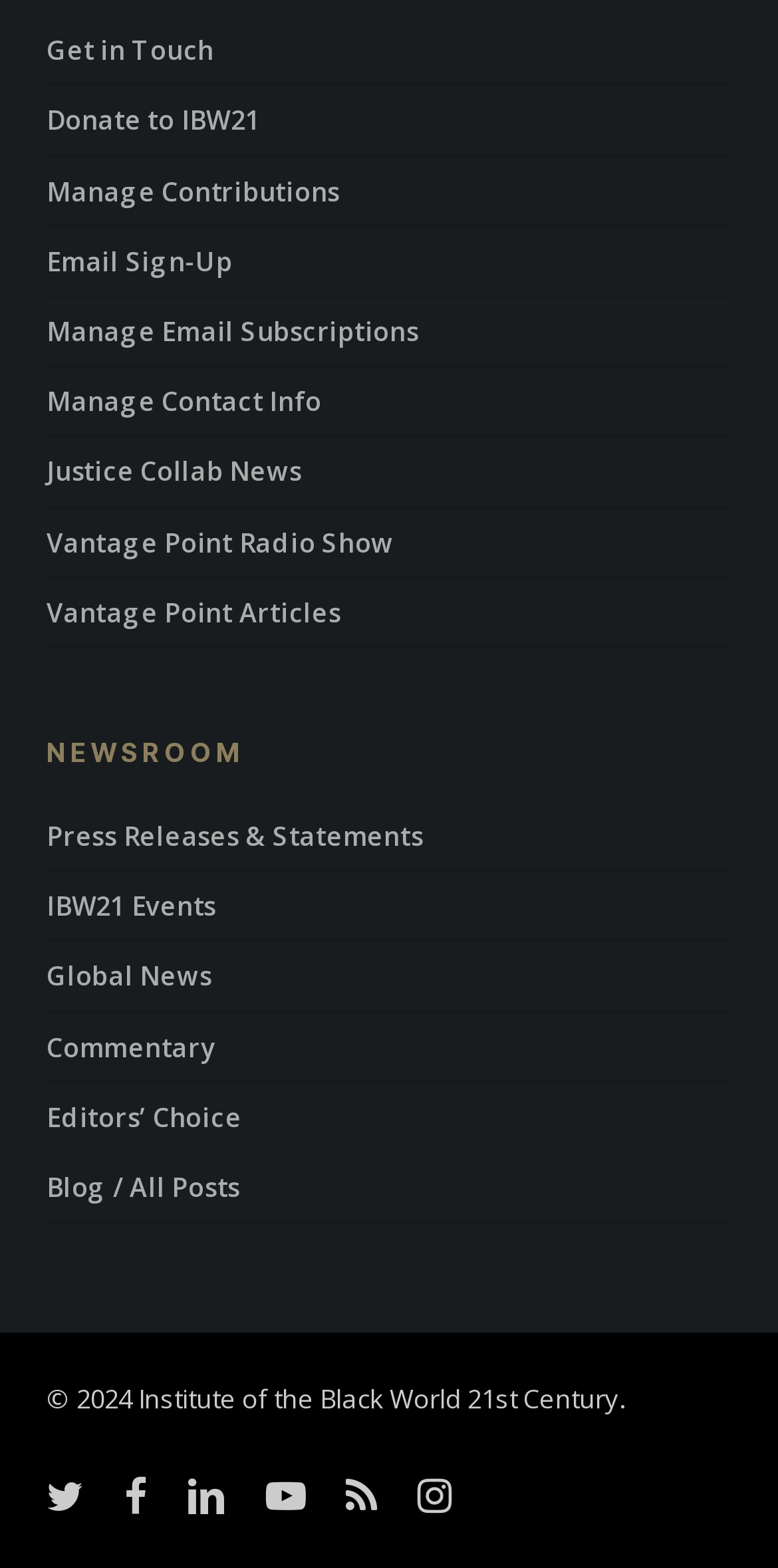Give a one-word or one-phrase response to the question:
What type of pages can be found under 'ABOUT PAGES'?

About IBW, President, Board of Directors, etc.